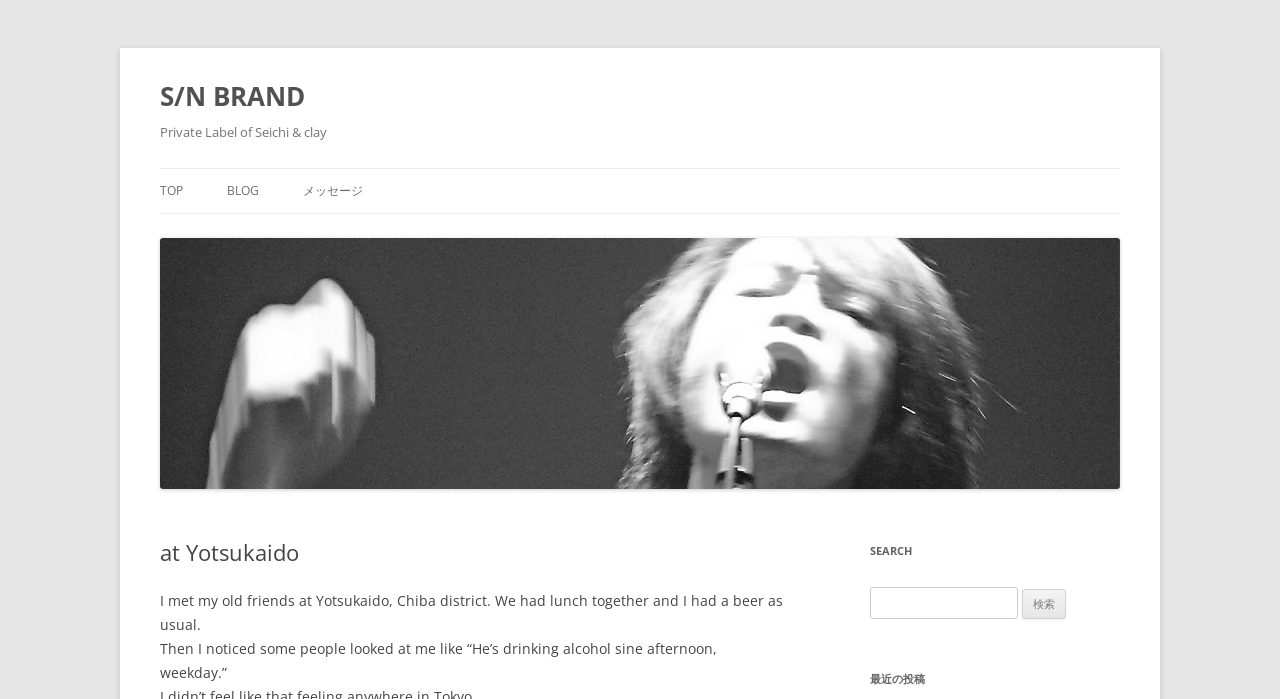What is the author doing in the first sentence of the blog post?
Based on the visual content, answer with a single word or a brief phrase.

Meeting old friends